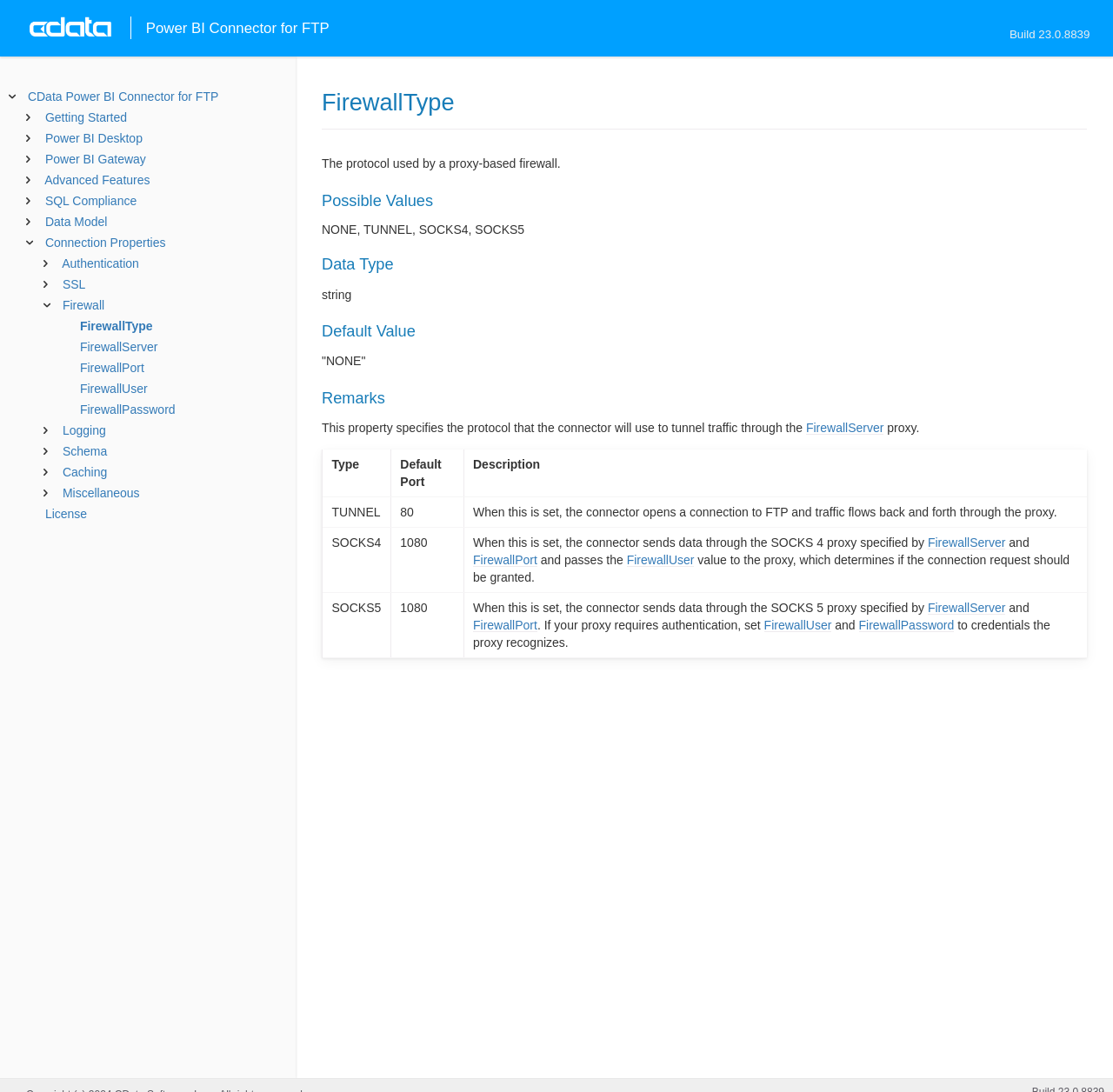Extract the main heading from the webpage content.

Power BI Connector for FTP